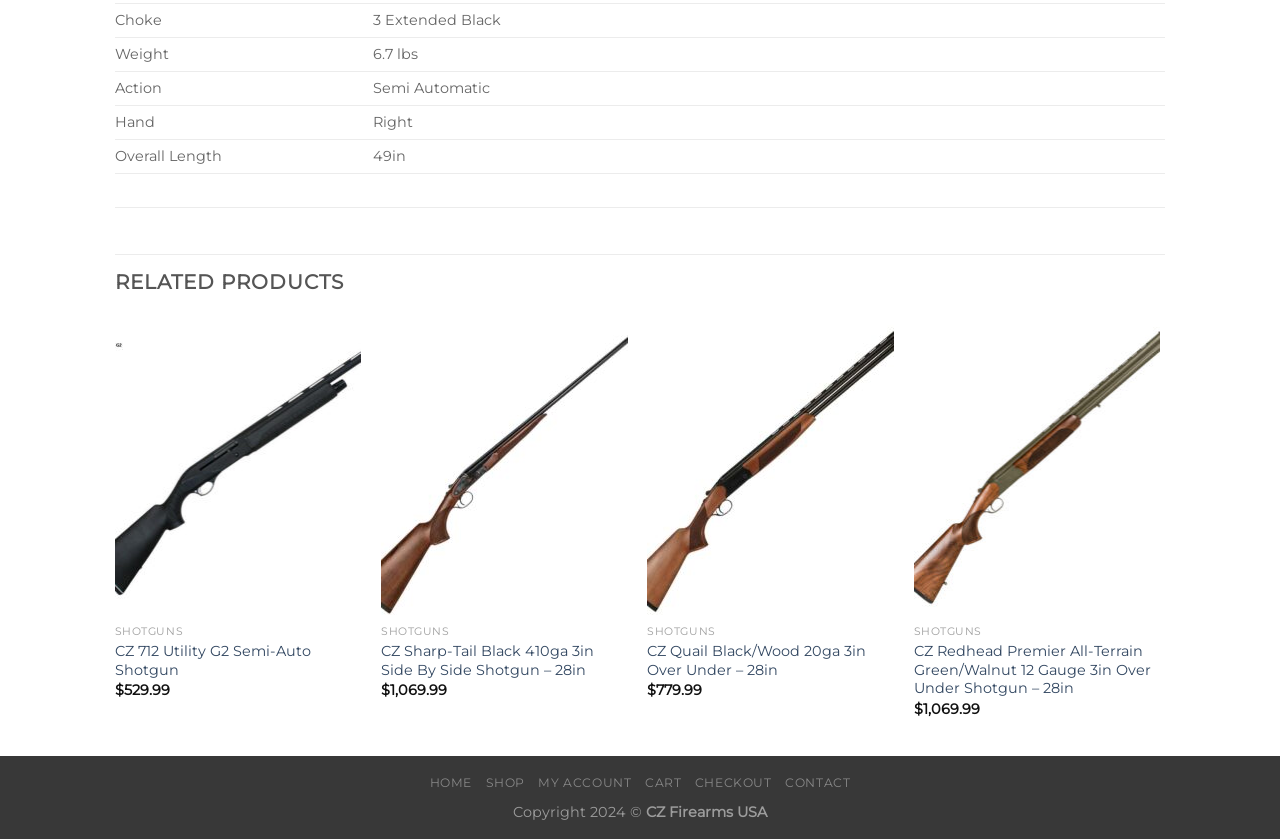Identify the bounding box coordinates for the element that needs to be clicked to fulfill this instruction: "Click the Wishlist button for CZ 712 Utility G2 Semi-Auto Shotgun". Provide the coordinates in the format of four float numbers between 0 and 1: [left, top, right, bottom].

[0.249, 0.393, 0.273, 0.43]